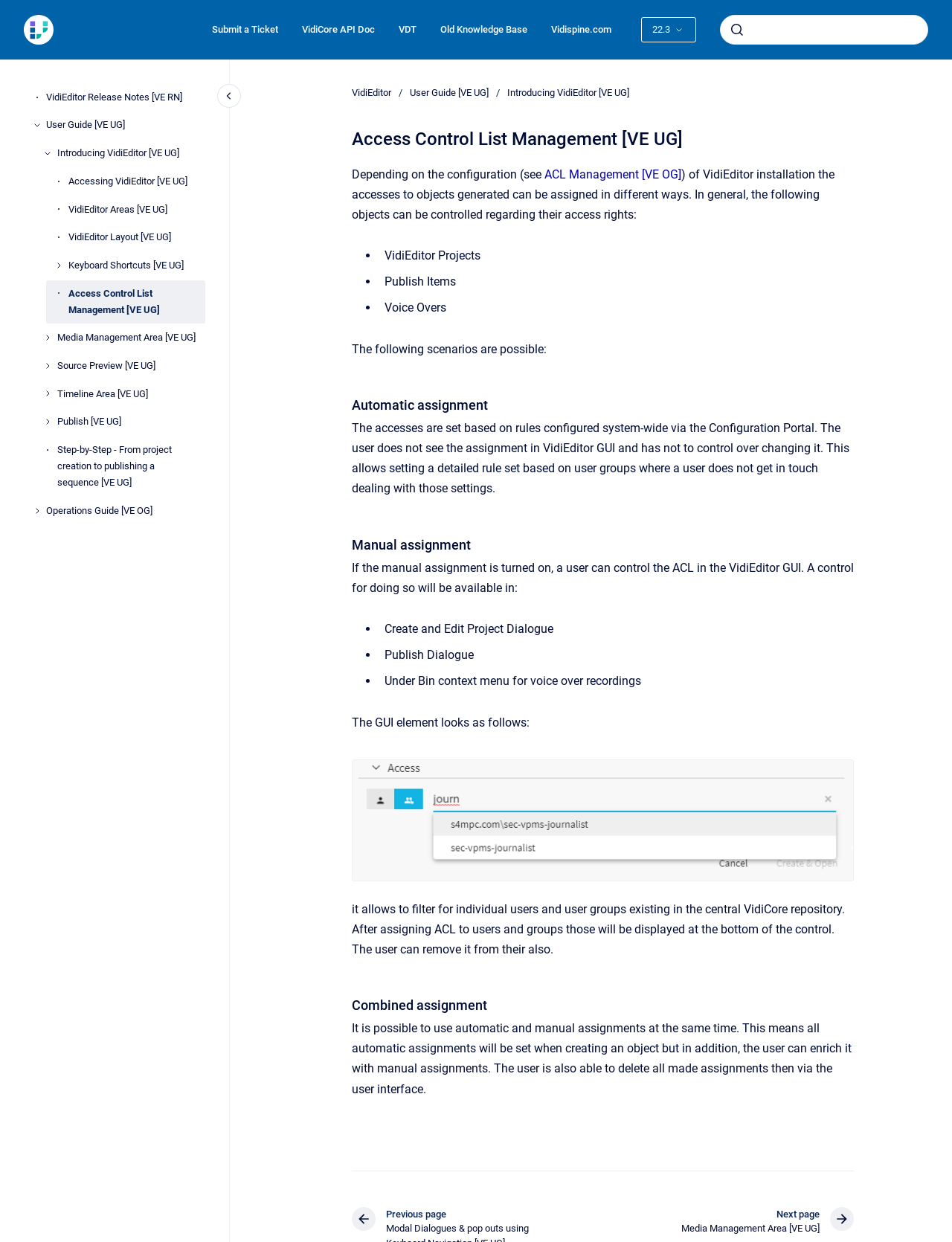Bounding box coordinates should be in the format (top-left x, top-left y, bottom-right x, bottom-right y) and all values should be floating point numbers between 0 and 1. Determine the bounding box coordinate for the UI element described as: User Guide [VE UG]

[0.43, 0.069, 0.513, 0.081]